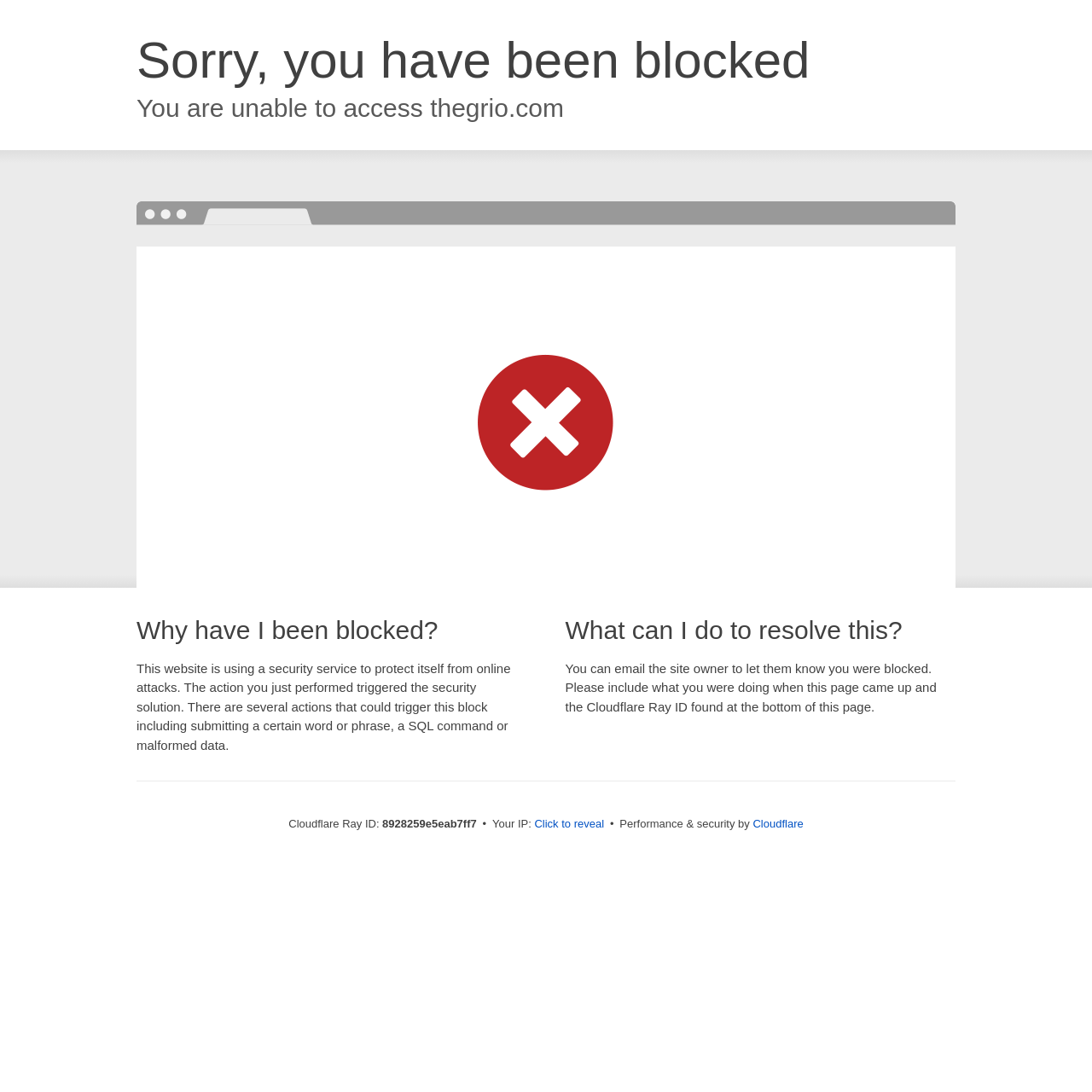Use a single word or phrase to respond to the question:
What is the ID of the Cloudflare Ray?

8928259e5eab7ff7